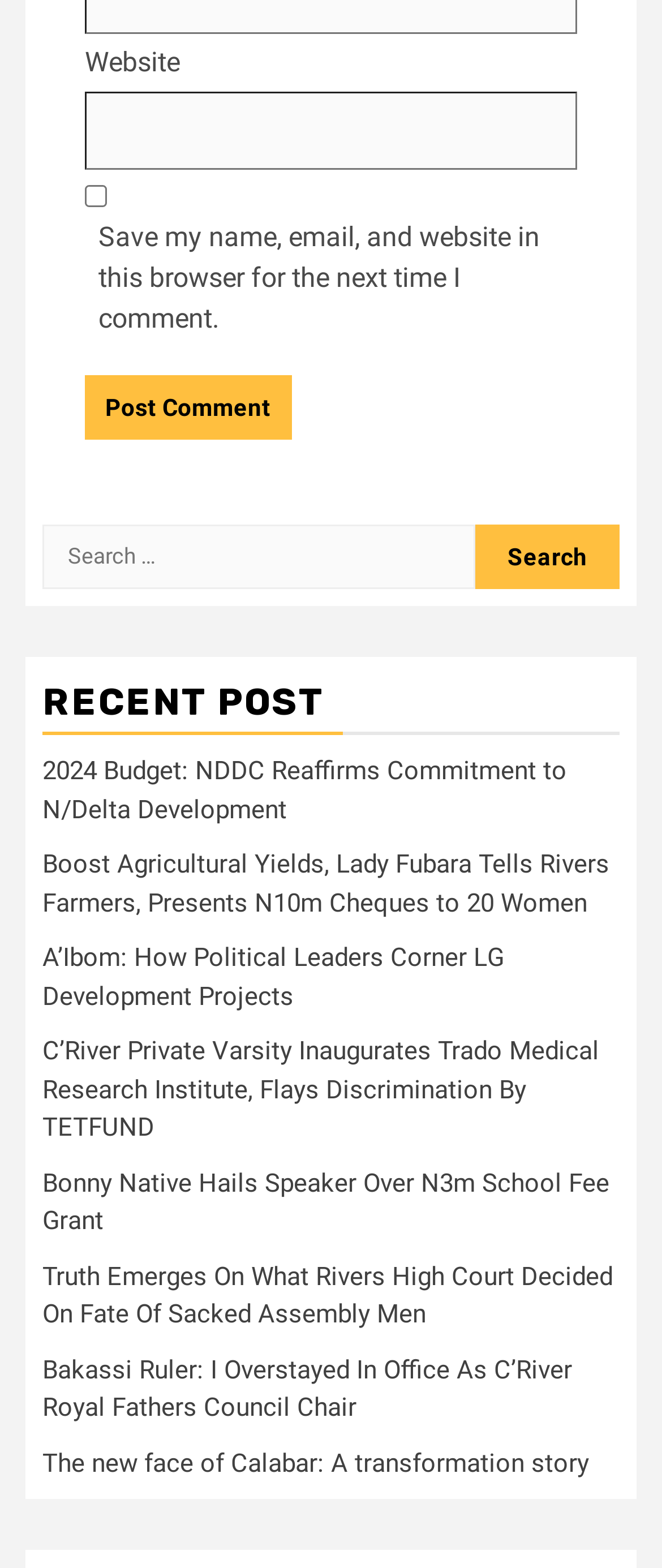Identify the bounding box of the UI element described as follows: "parent_node: Search for: value="Search"". Provide the coordinates as four float numbers in the range of 0 to 1 [left, top, right, bottom].

[0.718, 0.334, 0.936, 0.376]